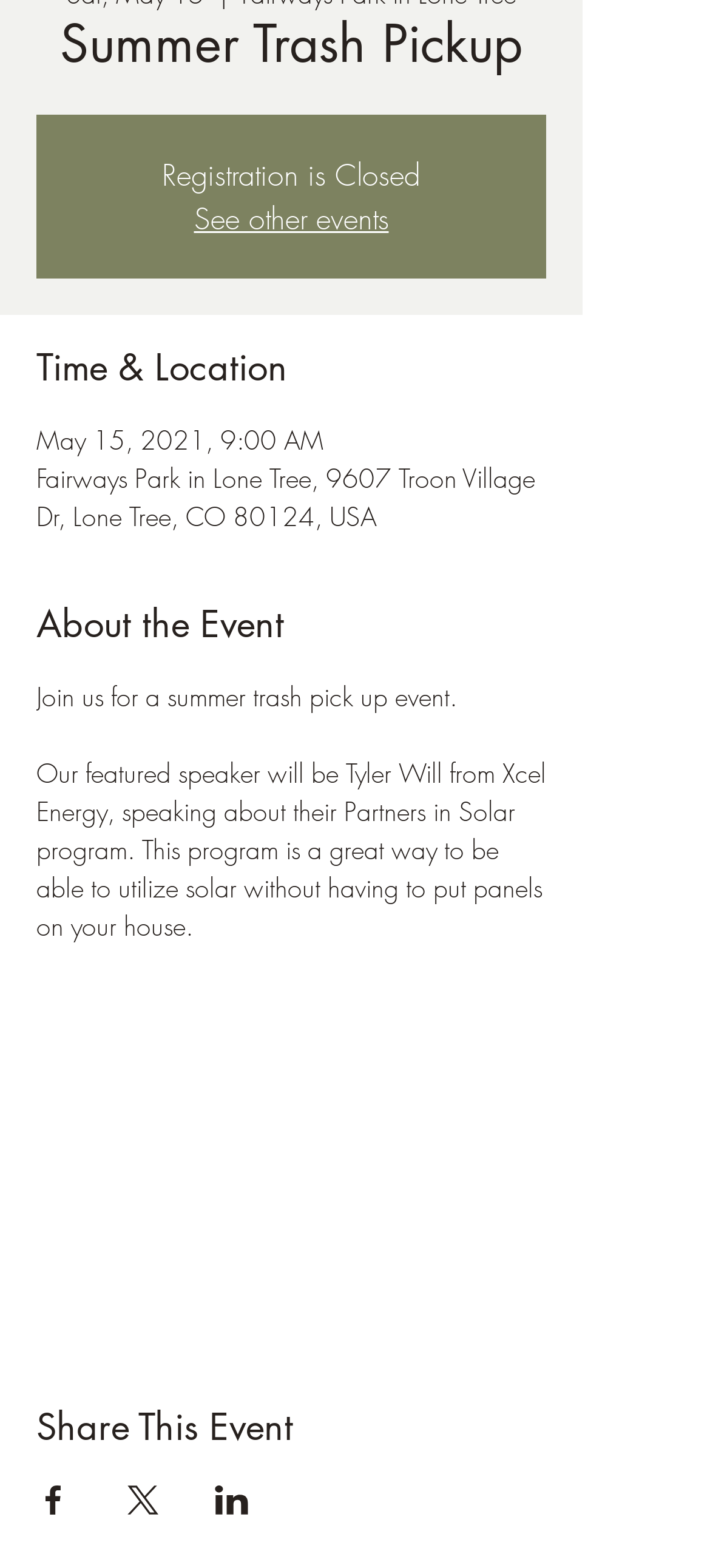Calculate the bounding box coordinates for the UI element based on the following description: "تعداد مشاهده مقاله: 93". Ensure the coordinates are four float numbers between 0 and 1, i.e., [left, top, right, bottom].

None